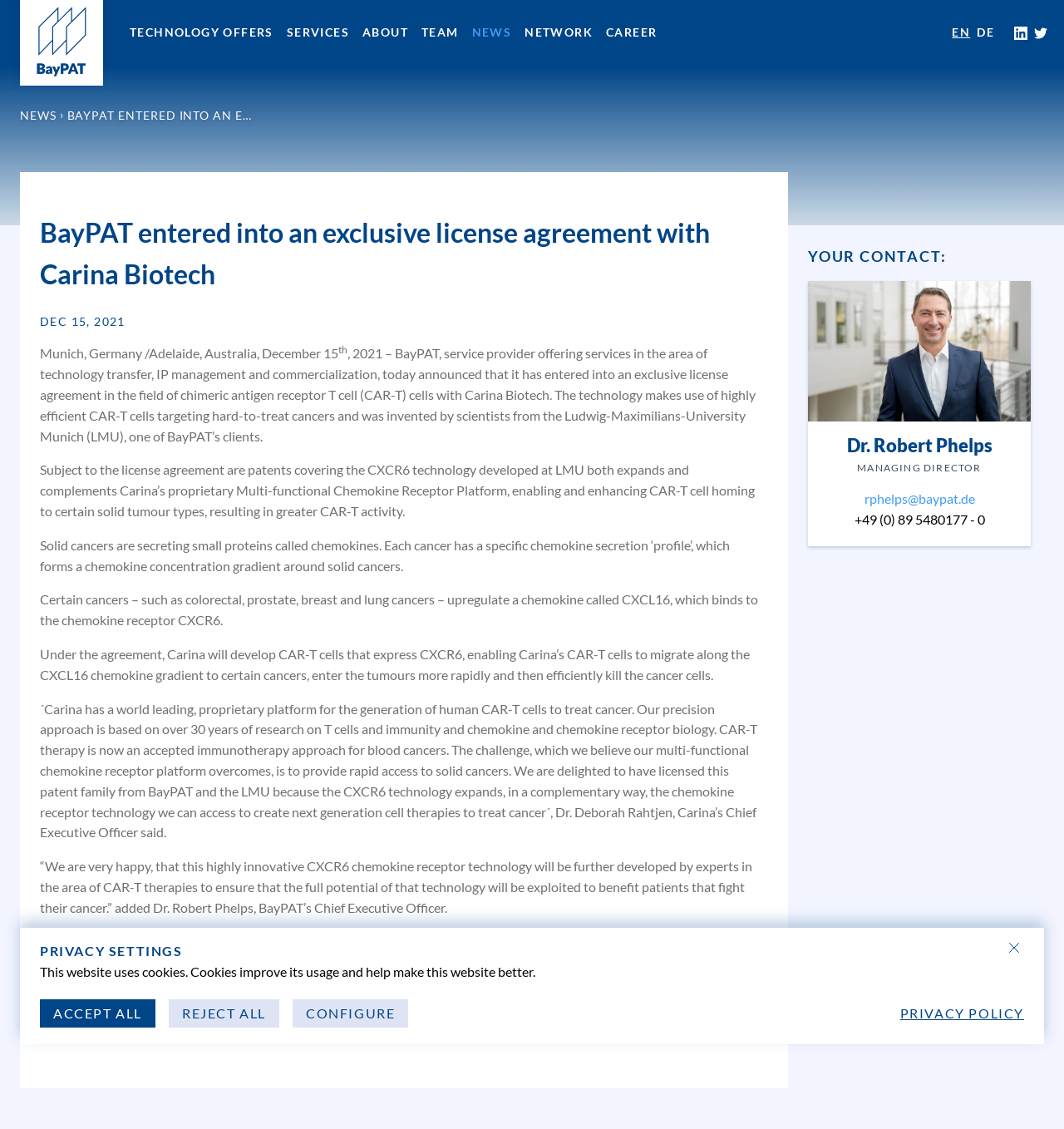Determine the bounding box coordinates (top-left x, top-left y, bottom-right x, bottom-right y) of the UI element described in the following text: logo linkedin LinkedIn

[0.95, 0.012, 0.969, 0.047]